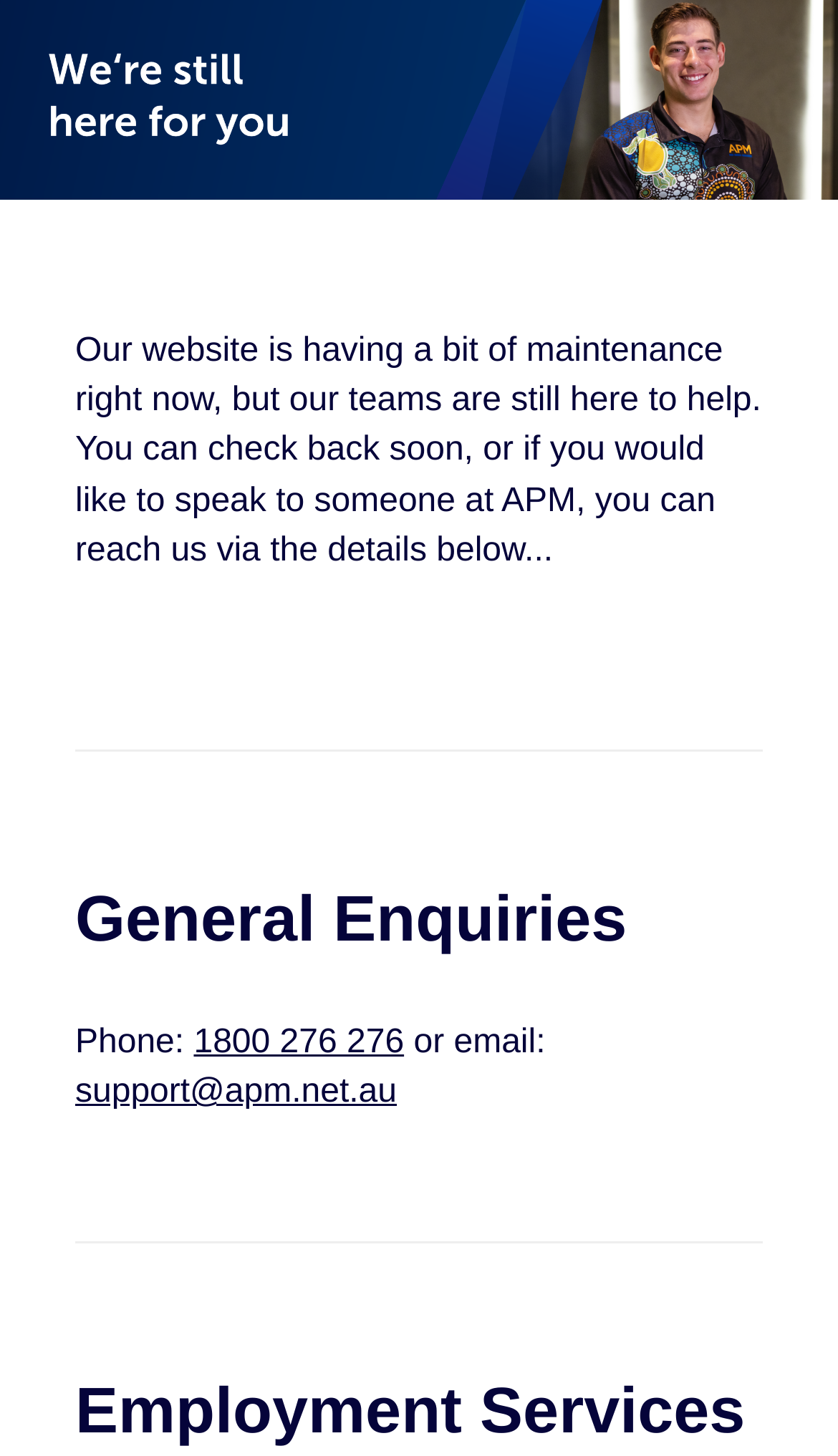What is the alternative to checking back soon?
Carefully analyze the image and provide a thorough answer to the question.

If I don't want to check back soon, I can contact APM via the details provided, such as phone or email, as indicated by the StaticText element 'You can check back soon, or if you would like to speak to someone at APM, you can reach us via the details below...'